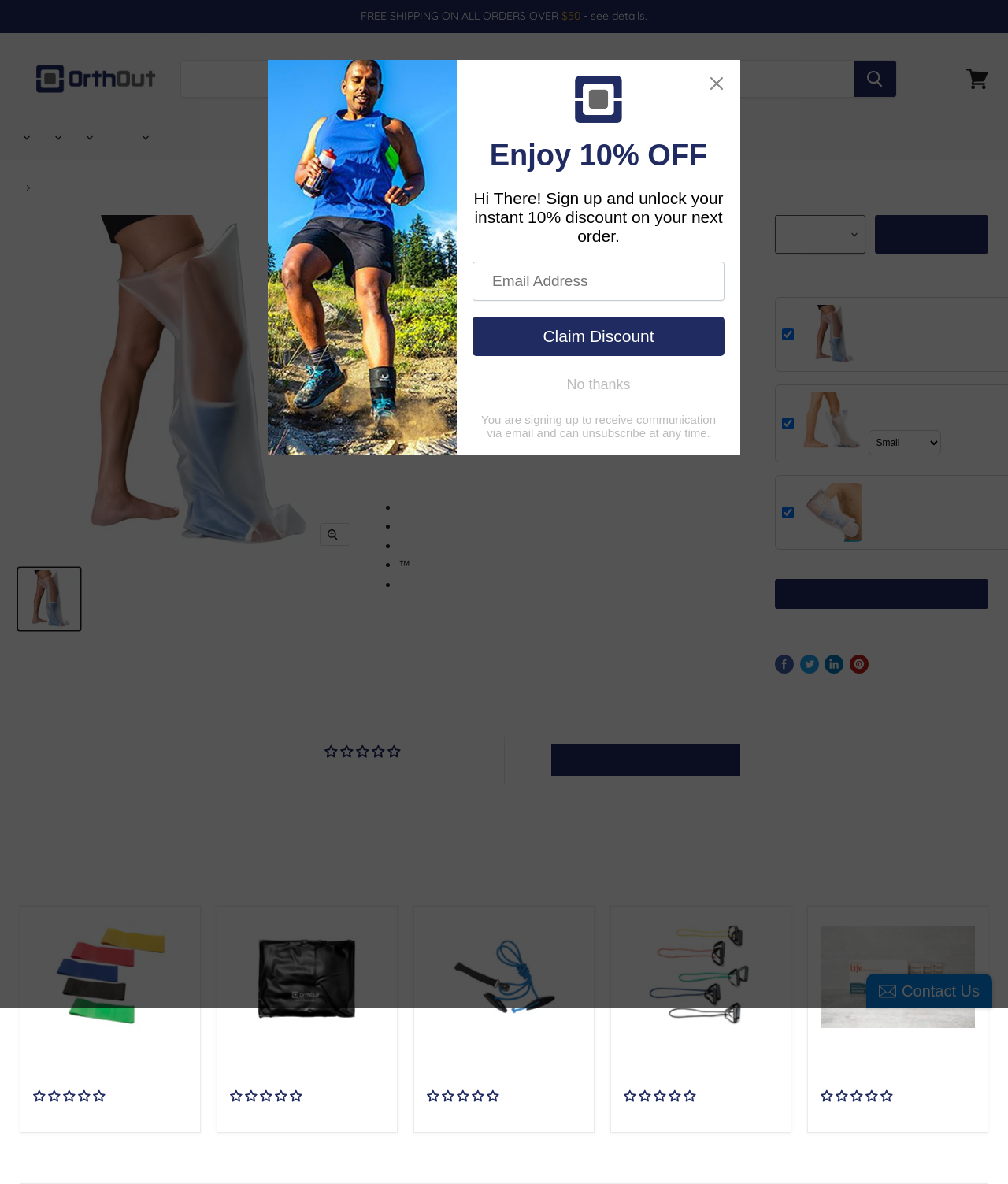Determine the bounding box coordinates of the target area to click to execute the following instruction: "Export the event to calendar."

None